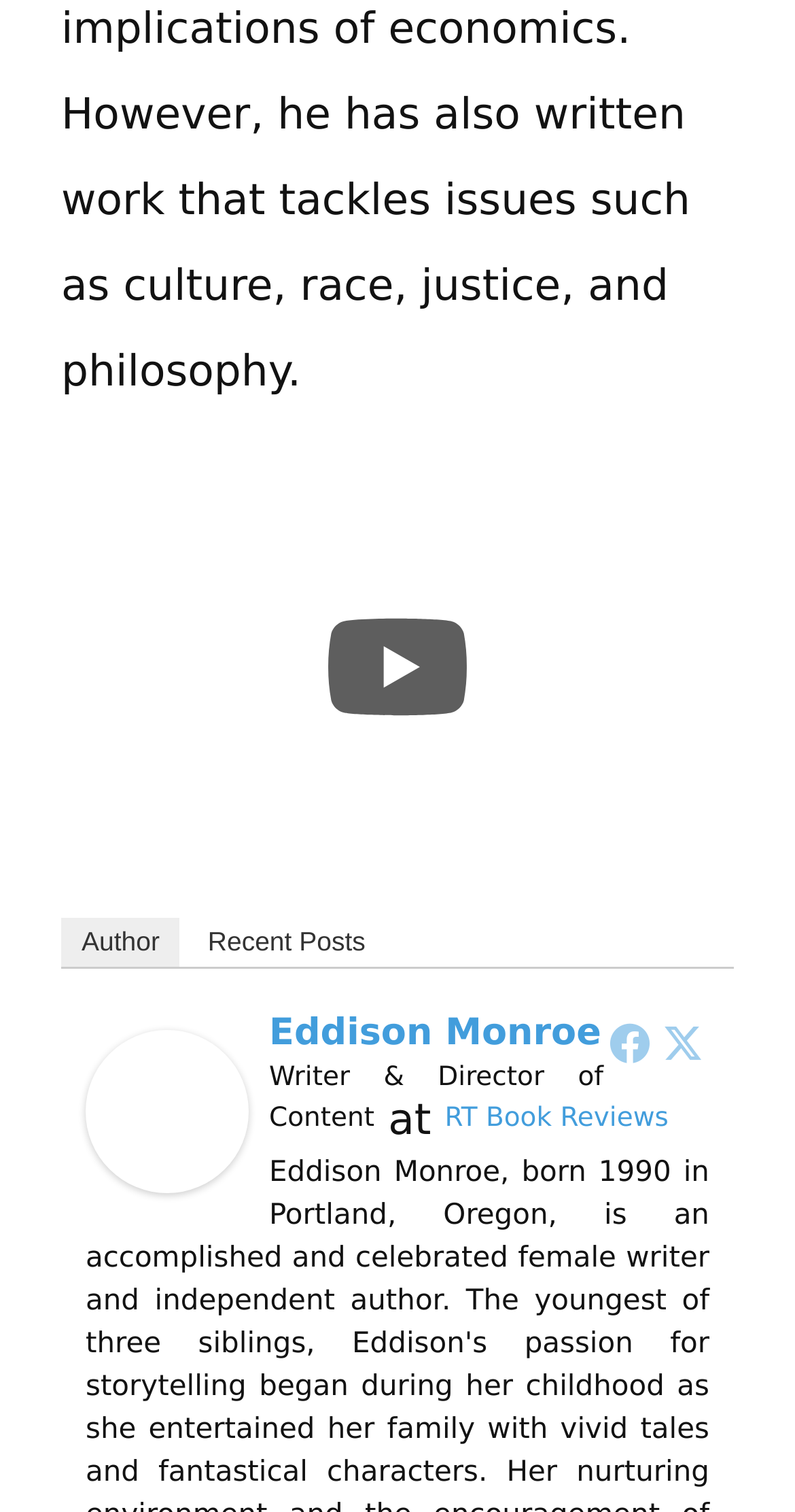Please give a short response to the question using one word or a phrase:
Is there a YouTube video on the page?

Yes